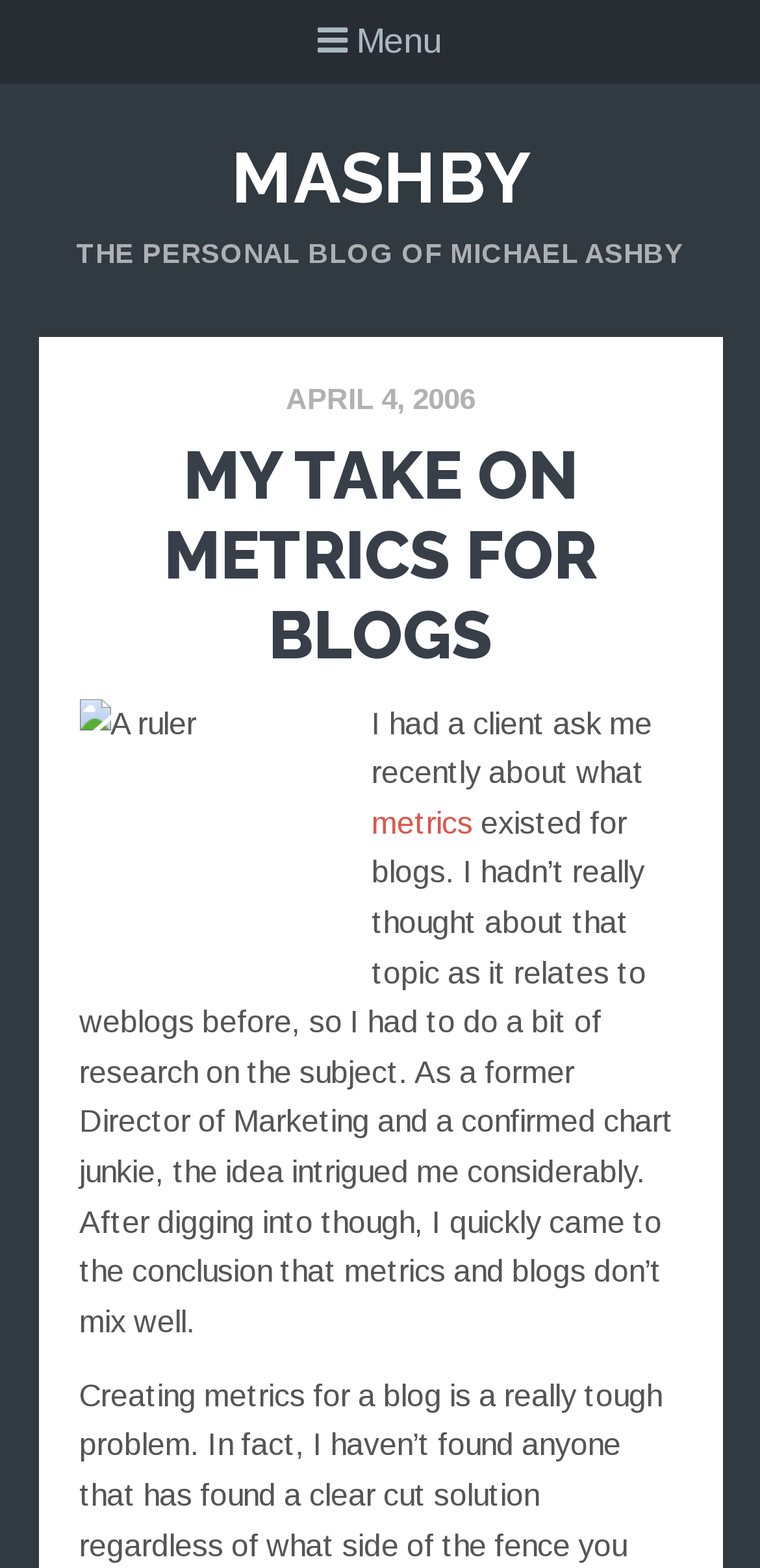What is the name of the blog?
Look at the image and respond with a one-word or short phrase answer.

MASHBY